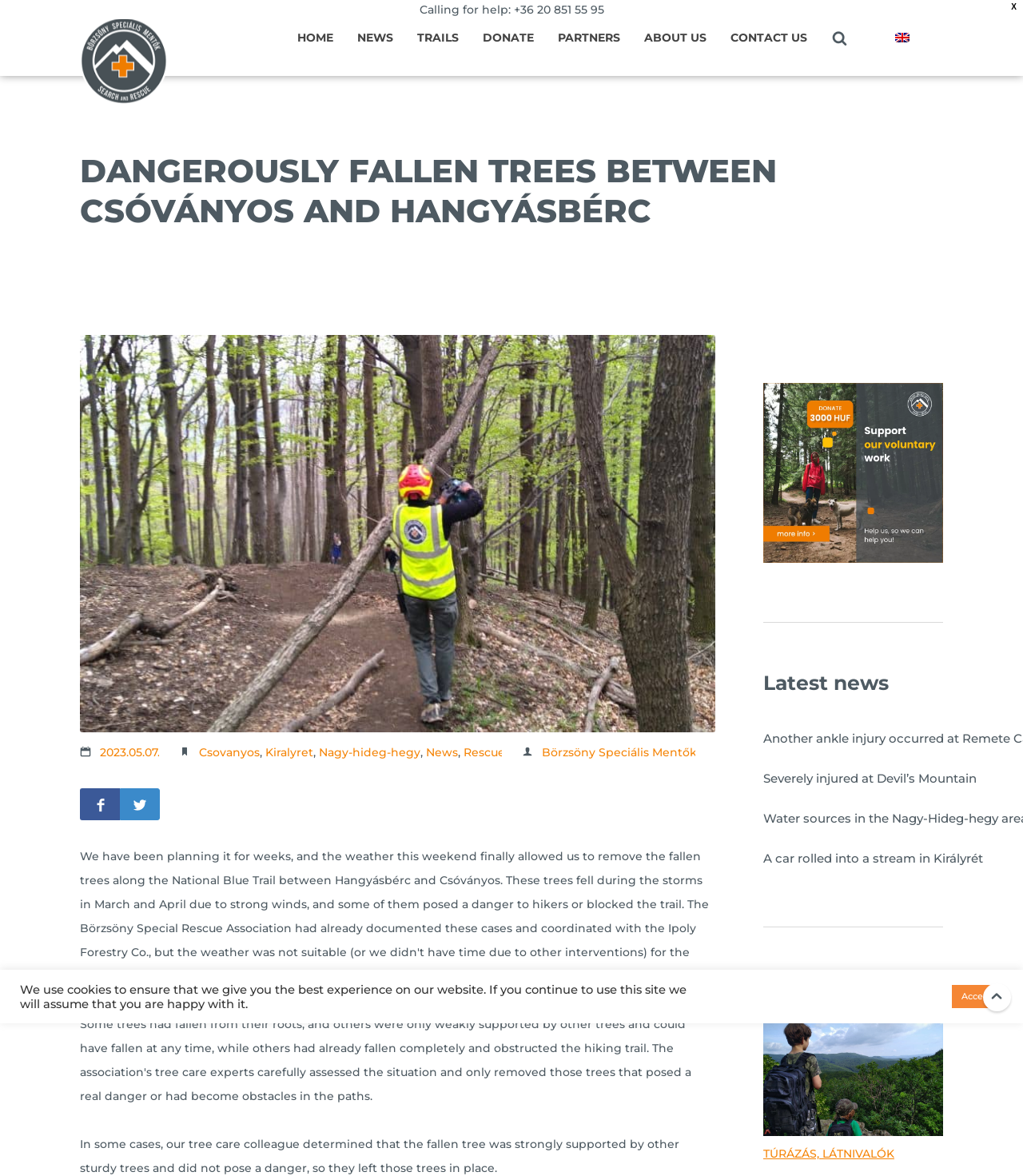Create an in-depth description of the webpage, covering main sections.

The webpage is about the Börzsöny Special Rescue team, with a focus on their recent activities. At the top right corner, there is a close button and a phone number for calling for help. Below that, there is a logo of BSM (Börzsöny Special Rescue) and a navigation menu with links to HOME, NEWS, TRAILS, DONATE, PARTNERS, ABOUT US, and CONTACT US.

The main content of the page is divided into two sections. The left section has a heading that reads "Dangerously fallen trees between Csóványos and Hangyásbérc" in both English and Hungarian. Below the heading, there is an image of fallen trees, and a paragraph of text describing the rescue team's activities over the weekend. There are also links to related news articles and a search bar at the top.

The right section has a heading that reads "Latest news" and lists several news articles with links to read more. Below that, there is a section titled "Hasznos oldalak" (Useful pages) with a link to "TÚRÁZÁS, LÁTNIVALÓK" (Hiking, Sights).

At the bottom of the page, there is a message about the use of cookies on the website and a button to accept the terms.